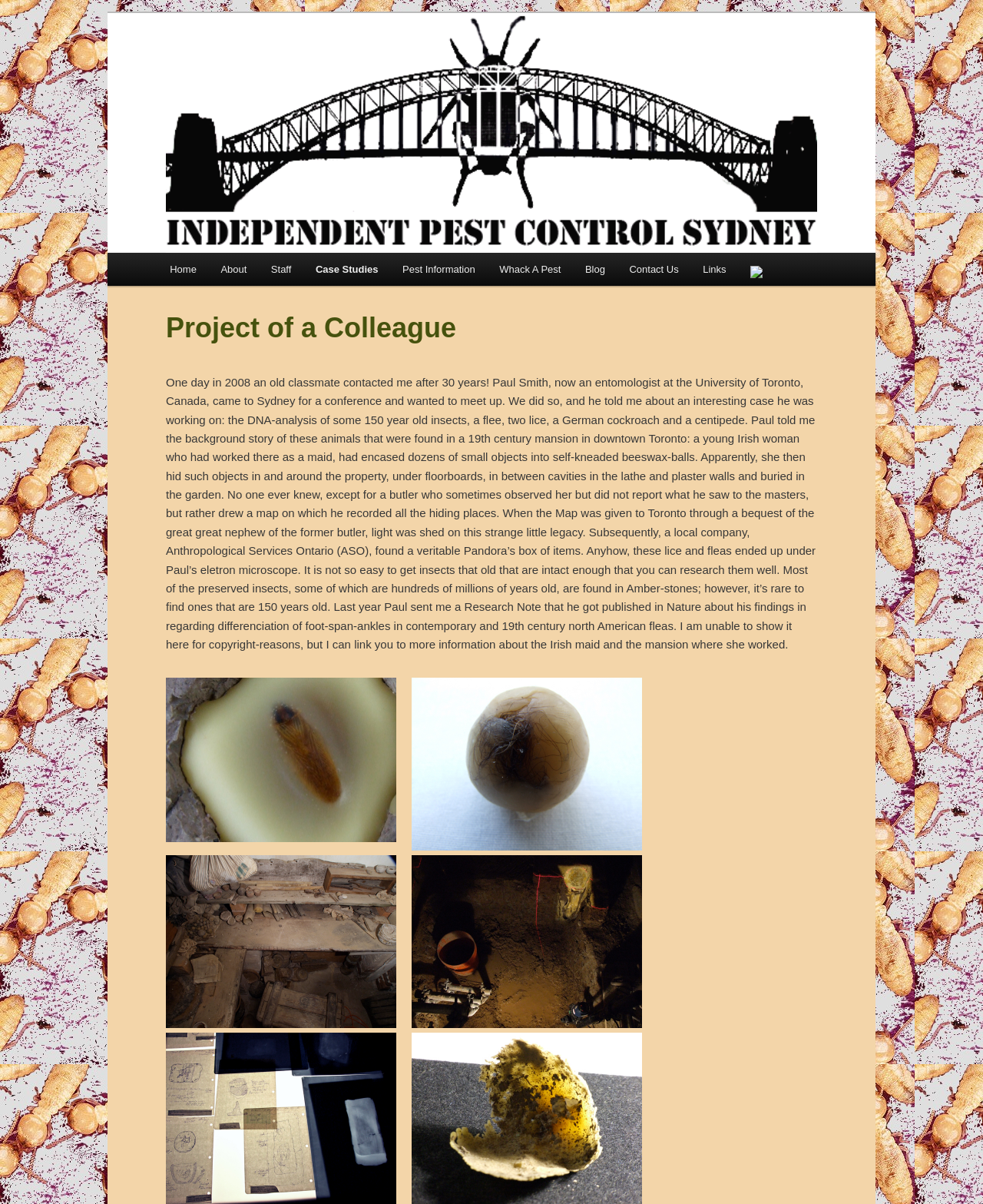Can you find the bounding box coordinates of the area I should click to execute the following instruction: "Read the 'Project of a Colleague' heading"?

[0.169, 0.257, 0.831, 0.294]